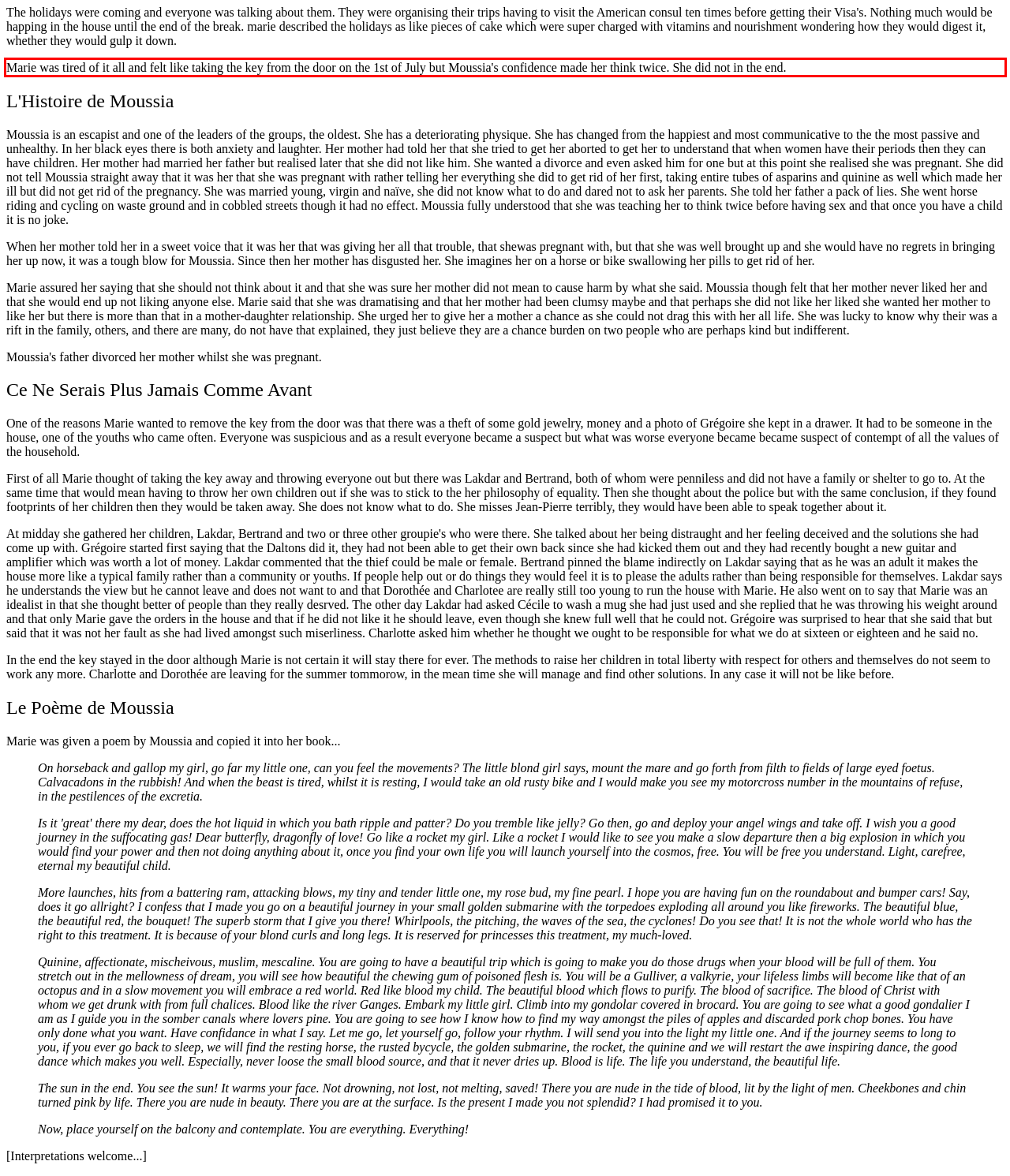Please look at the webpage screenshot and extract the text enclosed by the red bounding box.

Marie was tired of it all and felt like taking the key from the door on the 1st of July but Moussia's confidence made her think twice. She did not in the end.